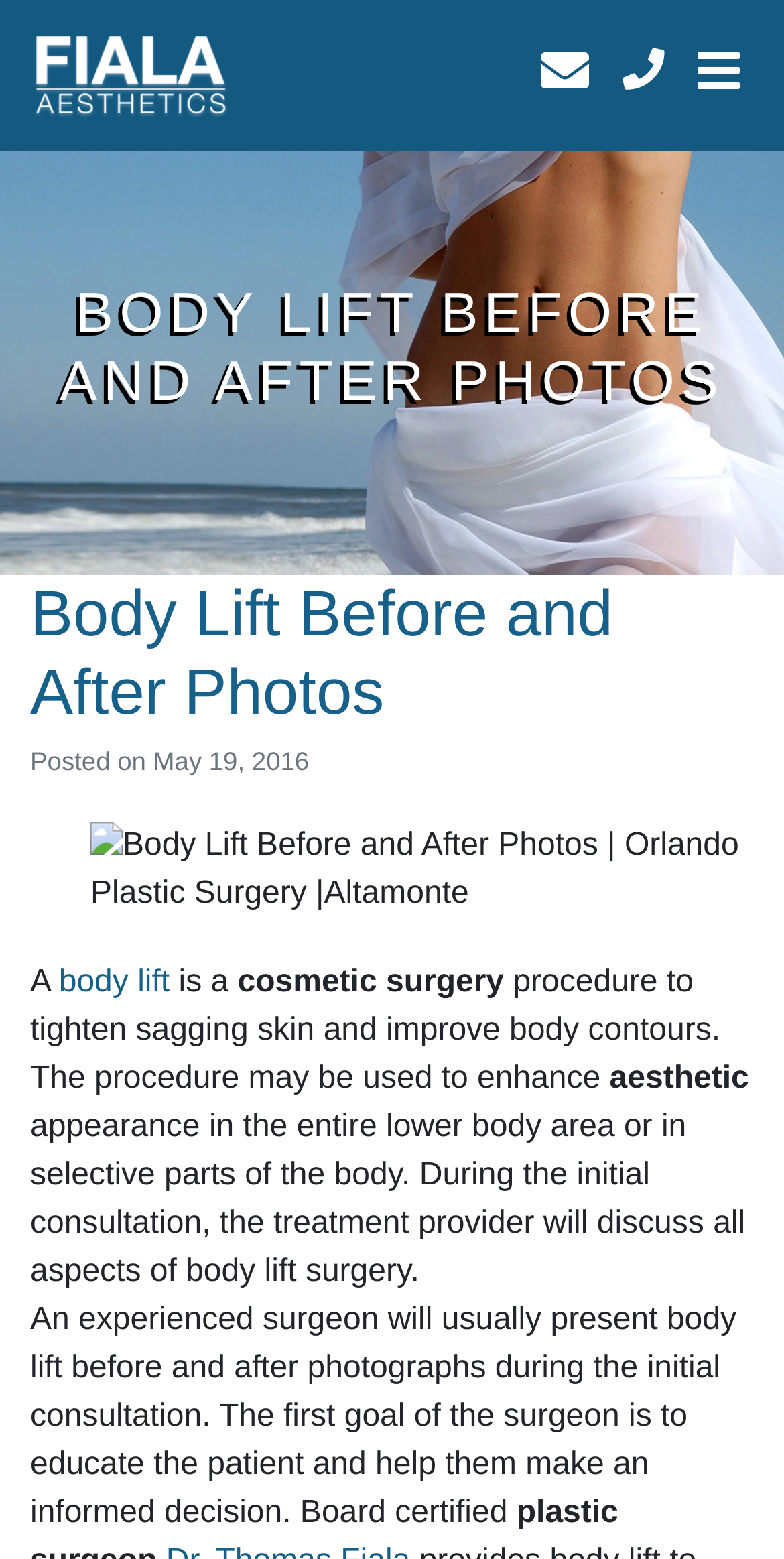Give a one-word or one-phrase response to the question: 
What is discussed during the initial consultation?

All aspects of body lift surgery